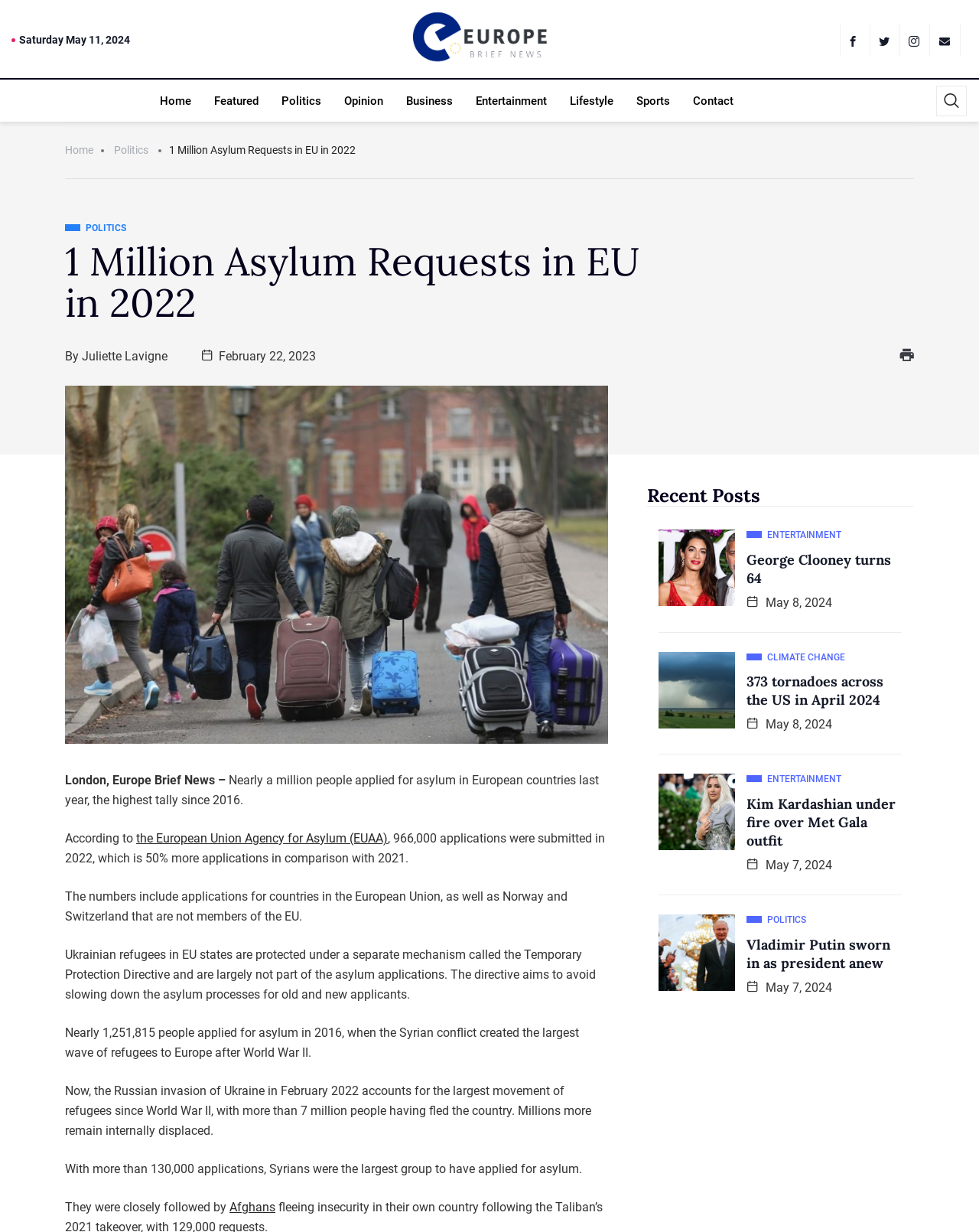Locate the bounding box coordinates of the element I should click to achieve the following instruction: "Click the HOME link".

None